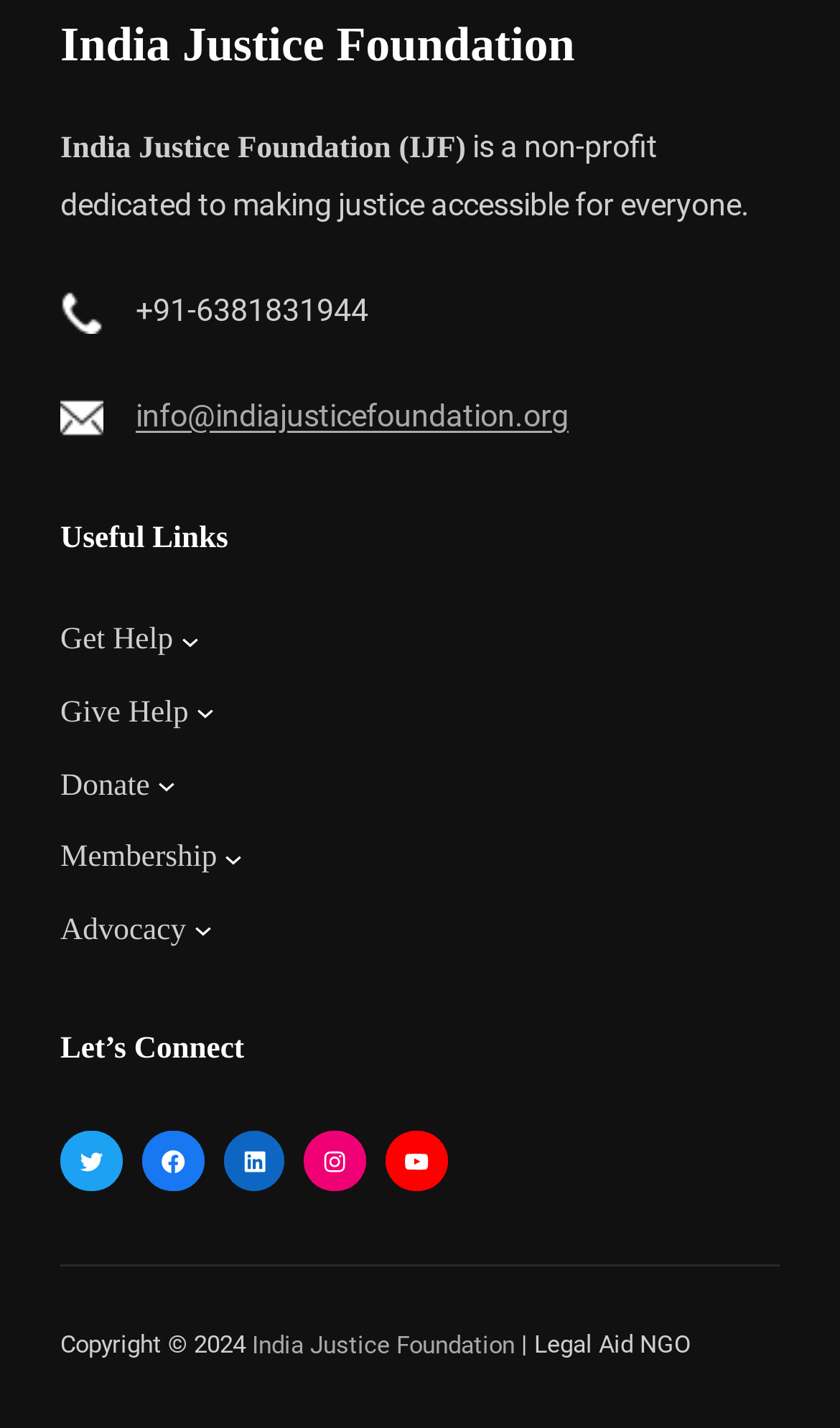Please find the bounding box coordinates of the element that needs to be clicked to perform the following instruction: "Visit Twitter". The bounding box coordinates should be four float numbers between 0 and 1, represented as [left, top, right, bottom].

[0.072, 0.791, 0.146, 0.835]